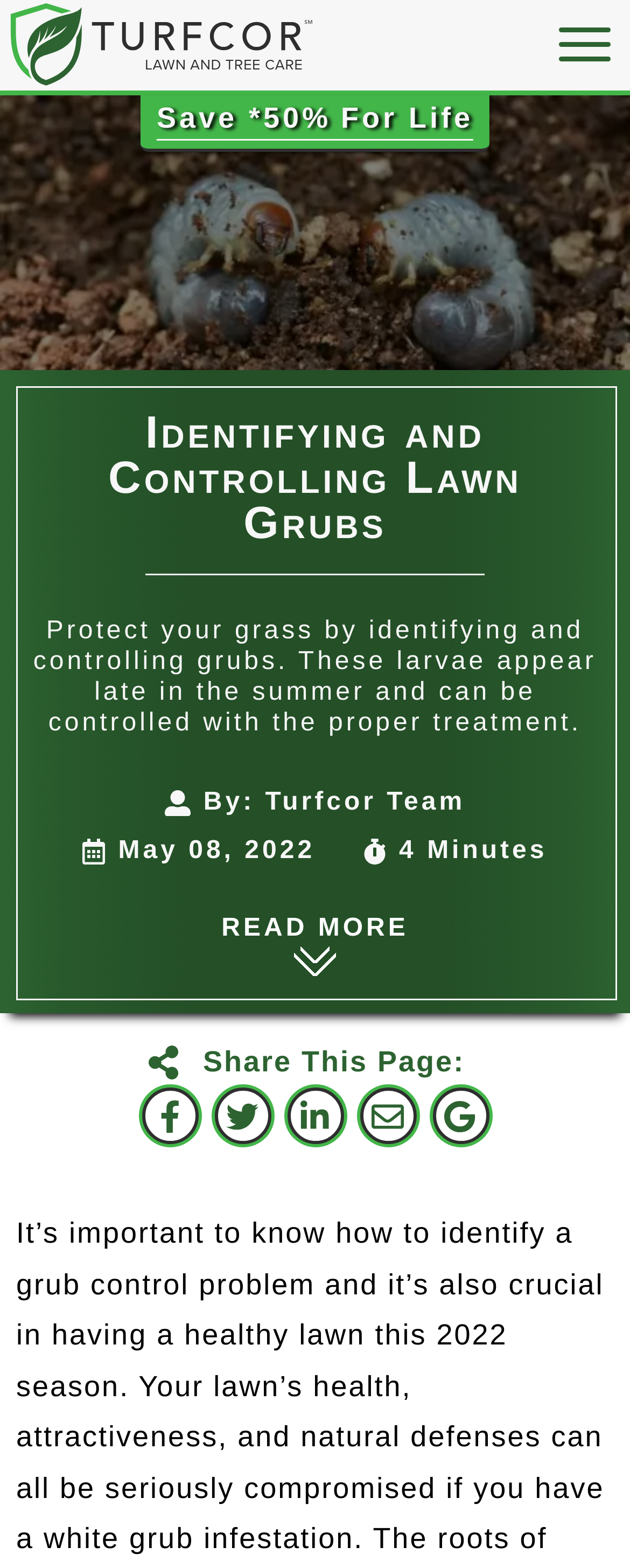Please examine the image and answer the question with a detailed explanation:
What can be done with the webpage content?

The presence of links to share the webpage on various social media platforms, such as Facebook, Twitter, and LinkedIn, indicates that the content of the webpage can be shared with others.